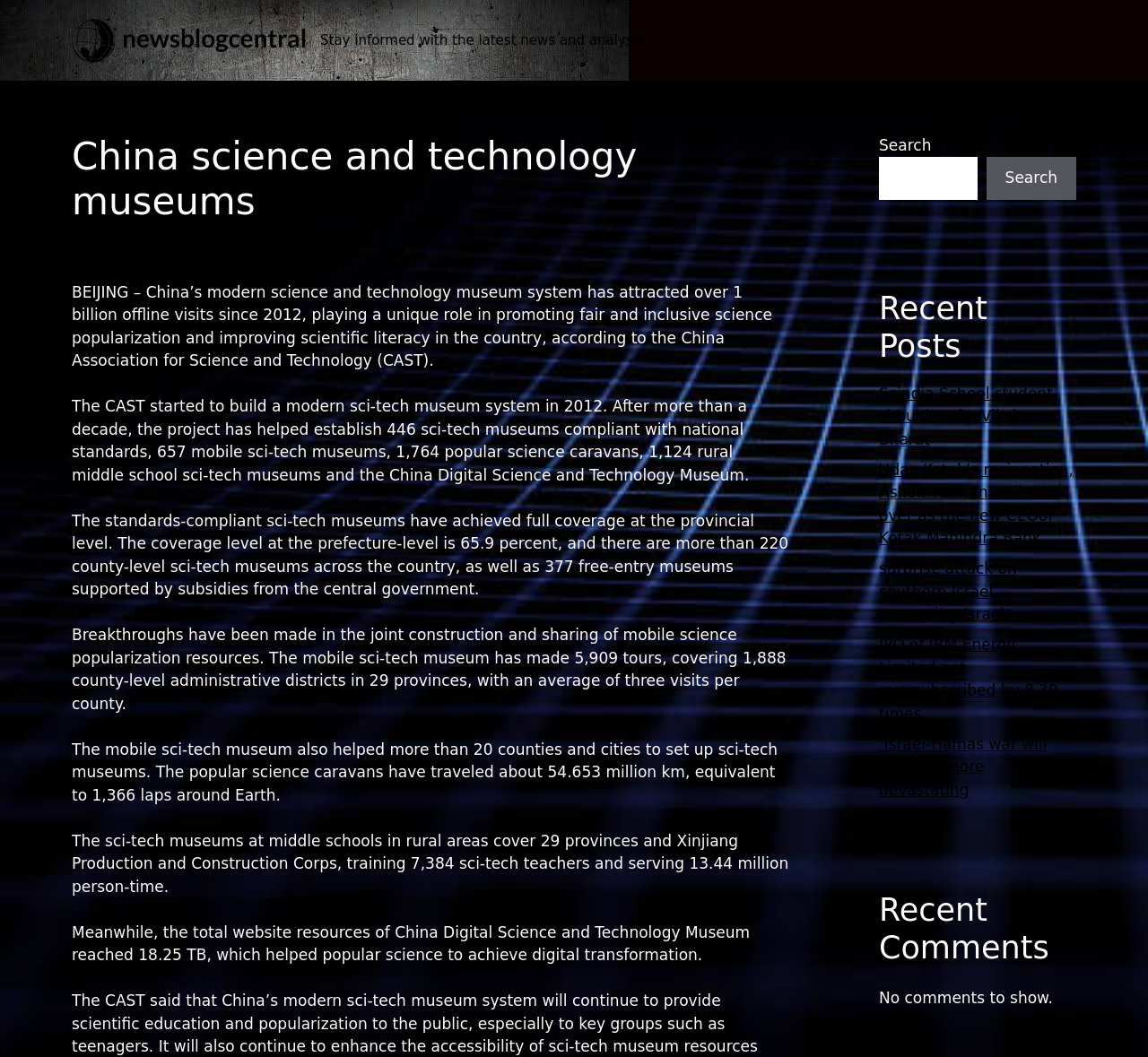Give the bounding box coordinates for this UI element: "newsblogcentral.com". The coordinates should be four float numbers between 0 and 1, arranged as [left, top, right, bottom].

[0.196, 0.22, 0.317, 0.234]